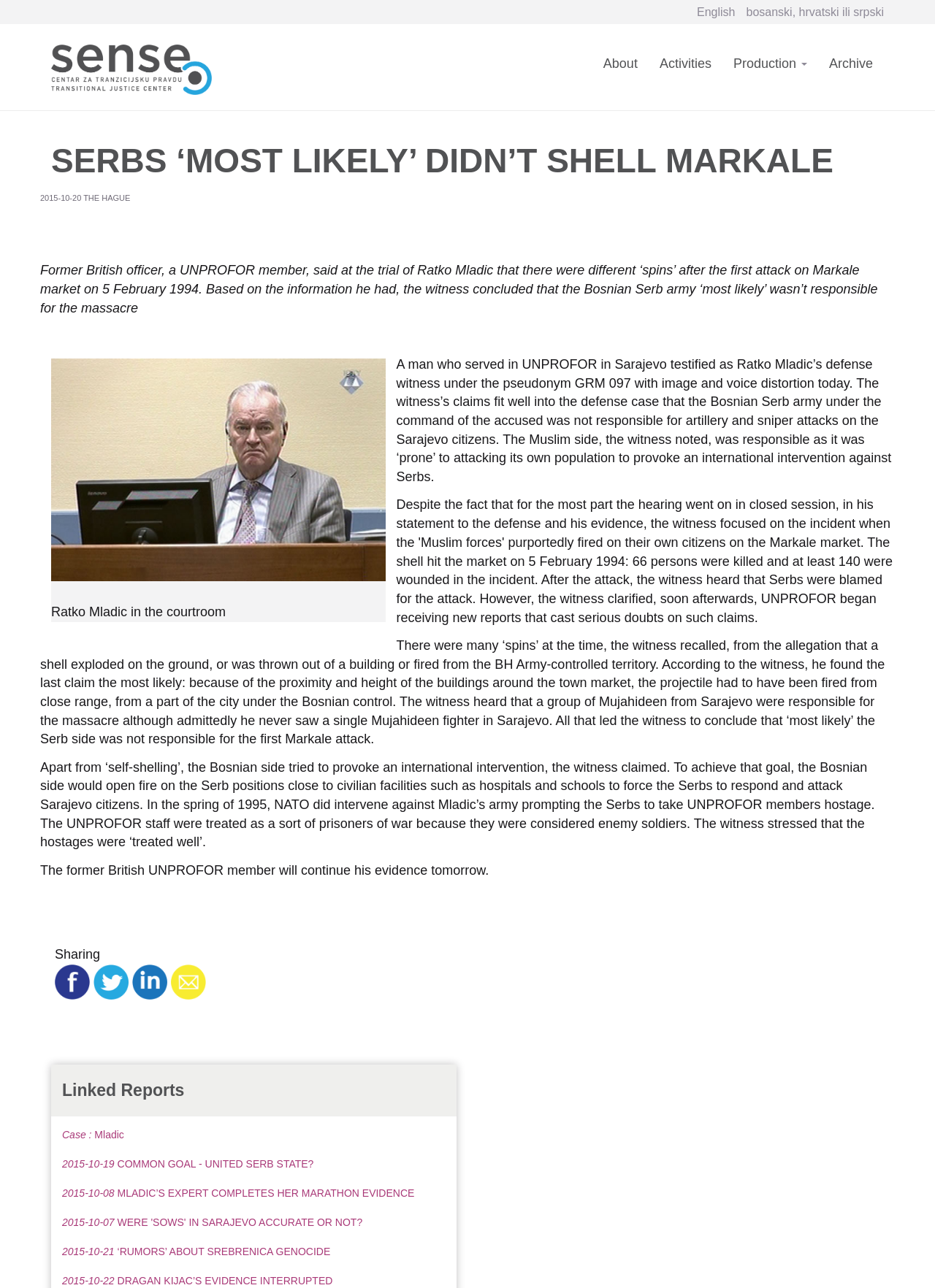Give a short answer using one word or phrase for the question:
What is the title of the linked report below 'Linked Reports'?

Case : Mladic